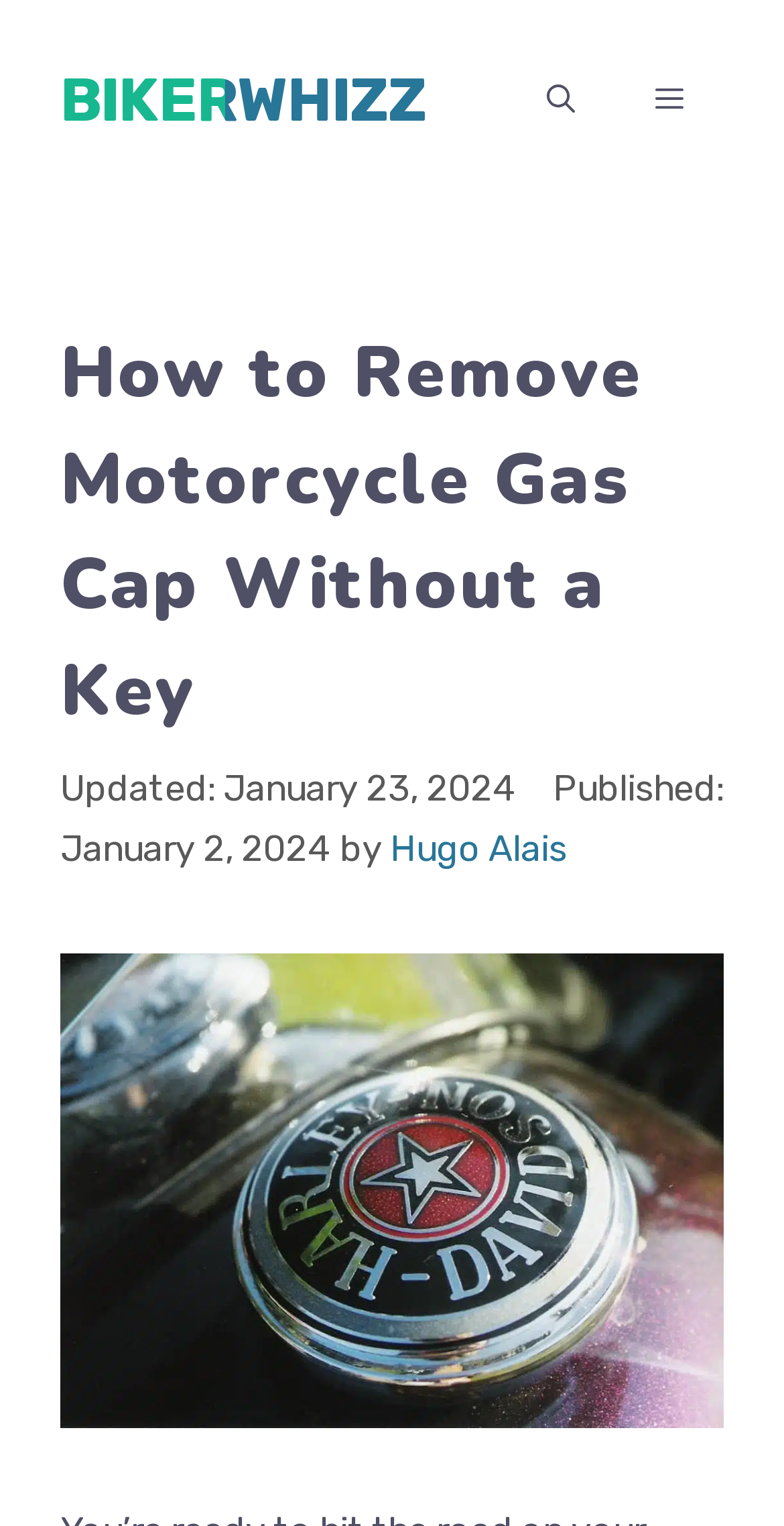Provide an in-depth description of the elements and layout of the webpage.

The webpage is about removing a motorcycle gas cap without a key, as indicated by the title "How to Remove Motorcycle Gas Cap Without a Key". At the top of the page, there is a banner with the site's name "BIKERWHIZZ" on the left side, and a navigation menu on the right side, which includes a search bar and a "MENU" button. 

Below the banner, there is a header section that spans the entire width of the page. This section contains the main title "How to Remove Motorcycle Gas Cap Without a Key" in a large font, followed by two timestamps, "January 23, 2024" and "January 2, 2024", and the author's name "Hugo Alais" with a link to their profile. 

Underneath the header section, there is a large image that takes up most of the page's width, also titled "How to Remove Motorcycle Gas Cap Without a Key".